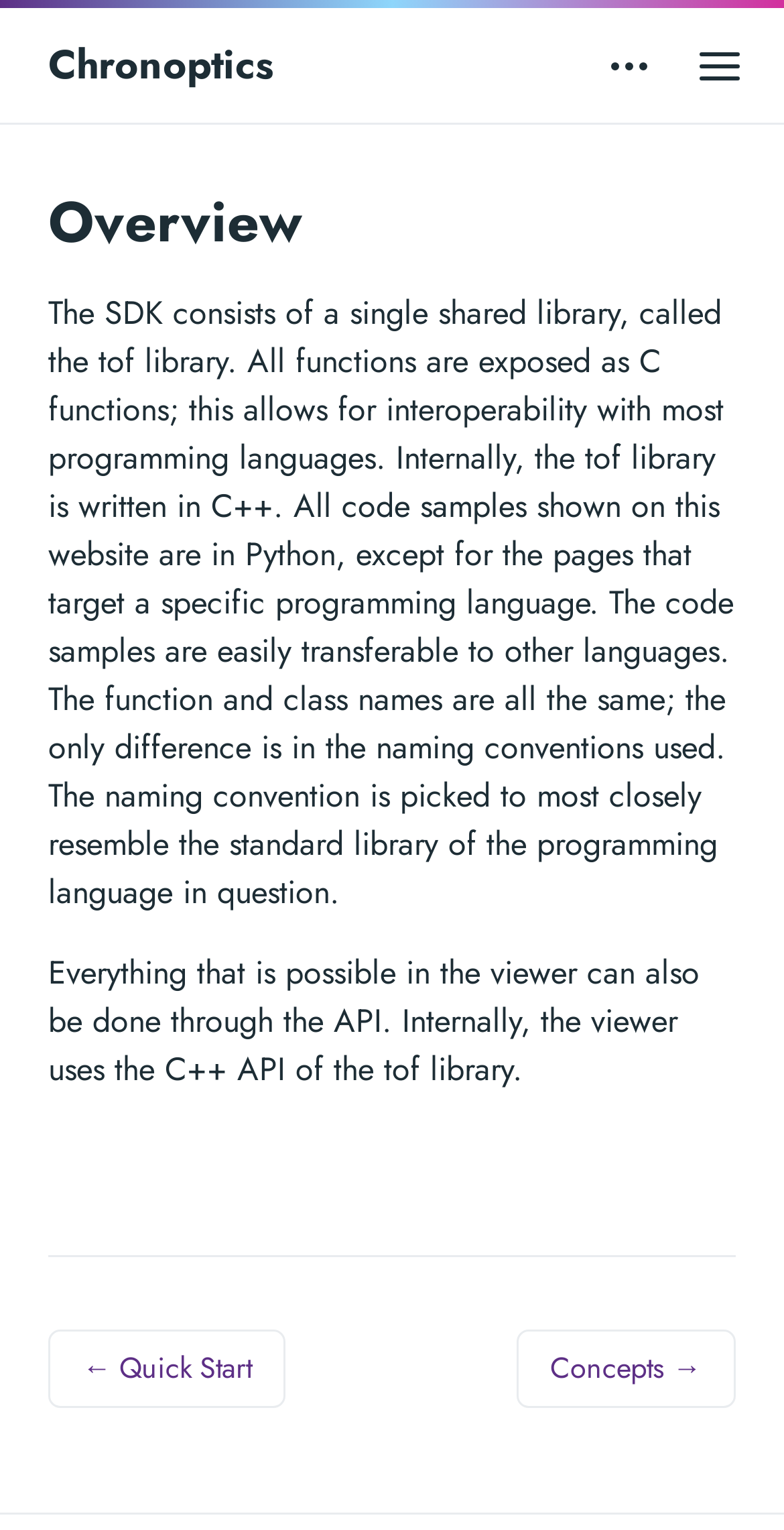Please give a succinct answer using a single word or phrase:
What is the purpose of the tof library?

Interoperability